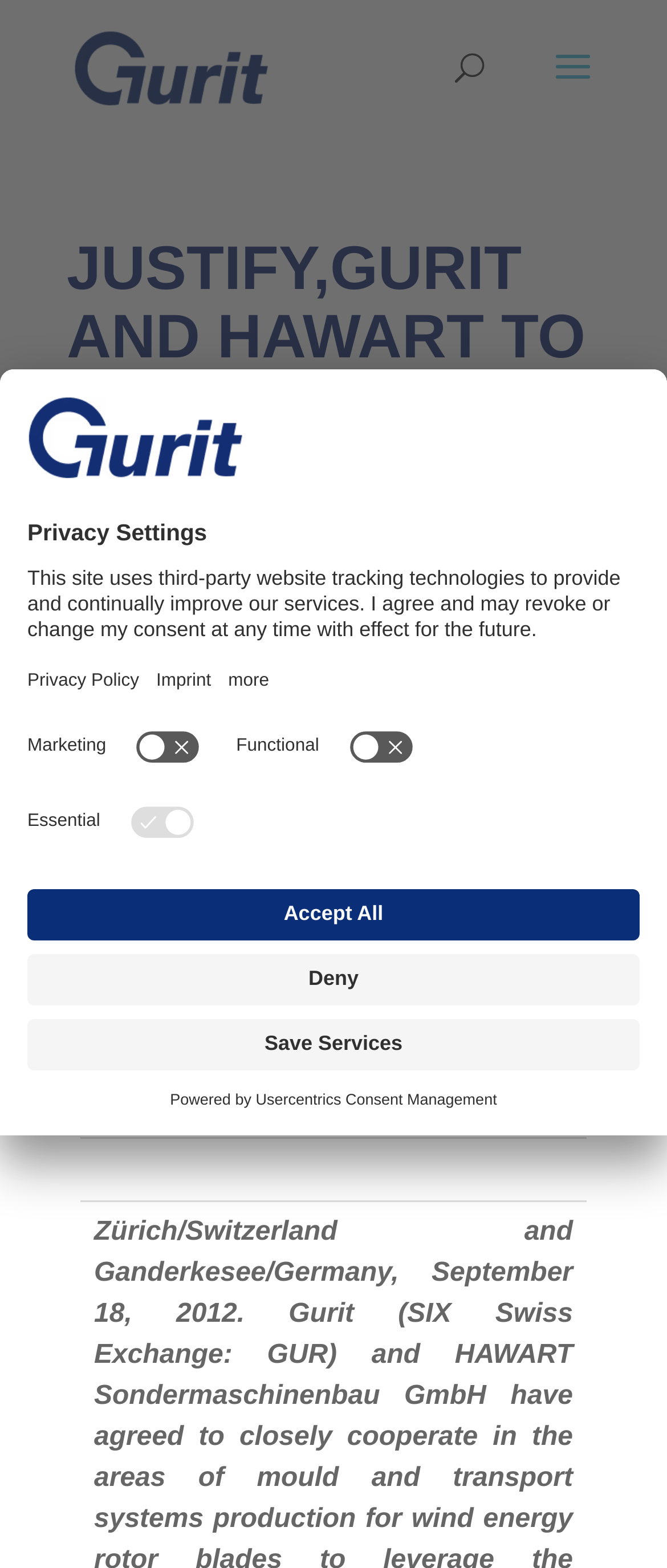Find the bounding box coordinates corresponding to the UI element with the description: "parent_node: Functional". The coordinates should be formatted as [left, top, right, bottom], with values as floats between 0 and 1.

[0.509, 0.463, 0.632, 0.489]